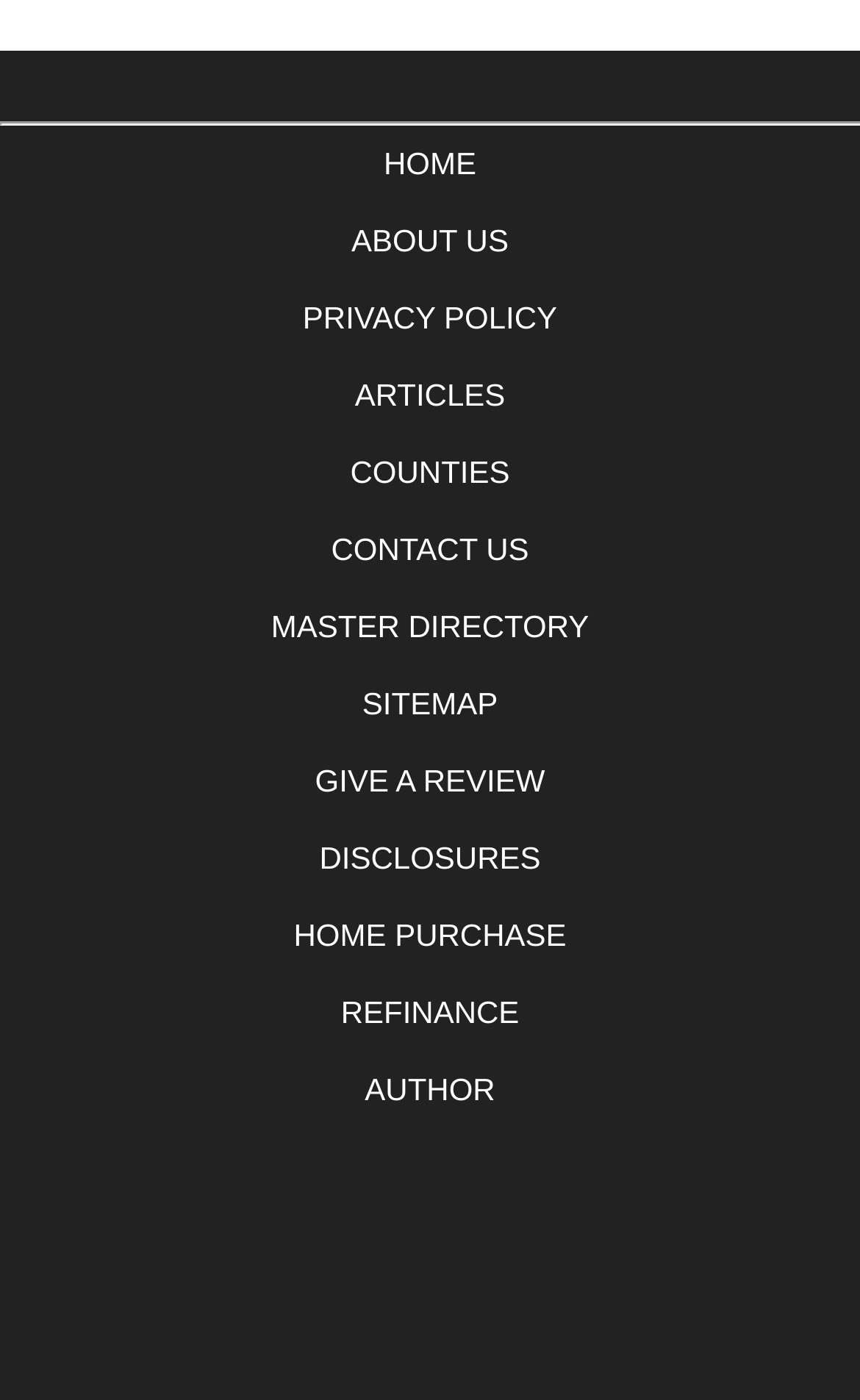Locate the bounding box coordinates of the element's region that should be clicked to carry out the following instruction: "go to home page". The coordinates need to be four float numbers between 0 and 1, i.e., [left, top, right, bottom].

[0.446, 0.104, 0.554, 0.129]